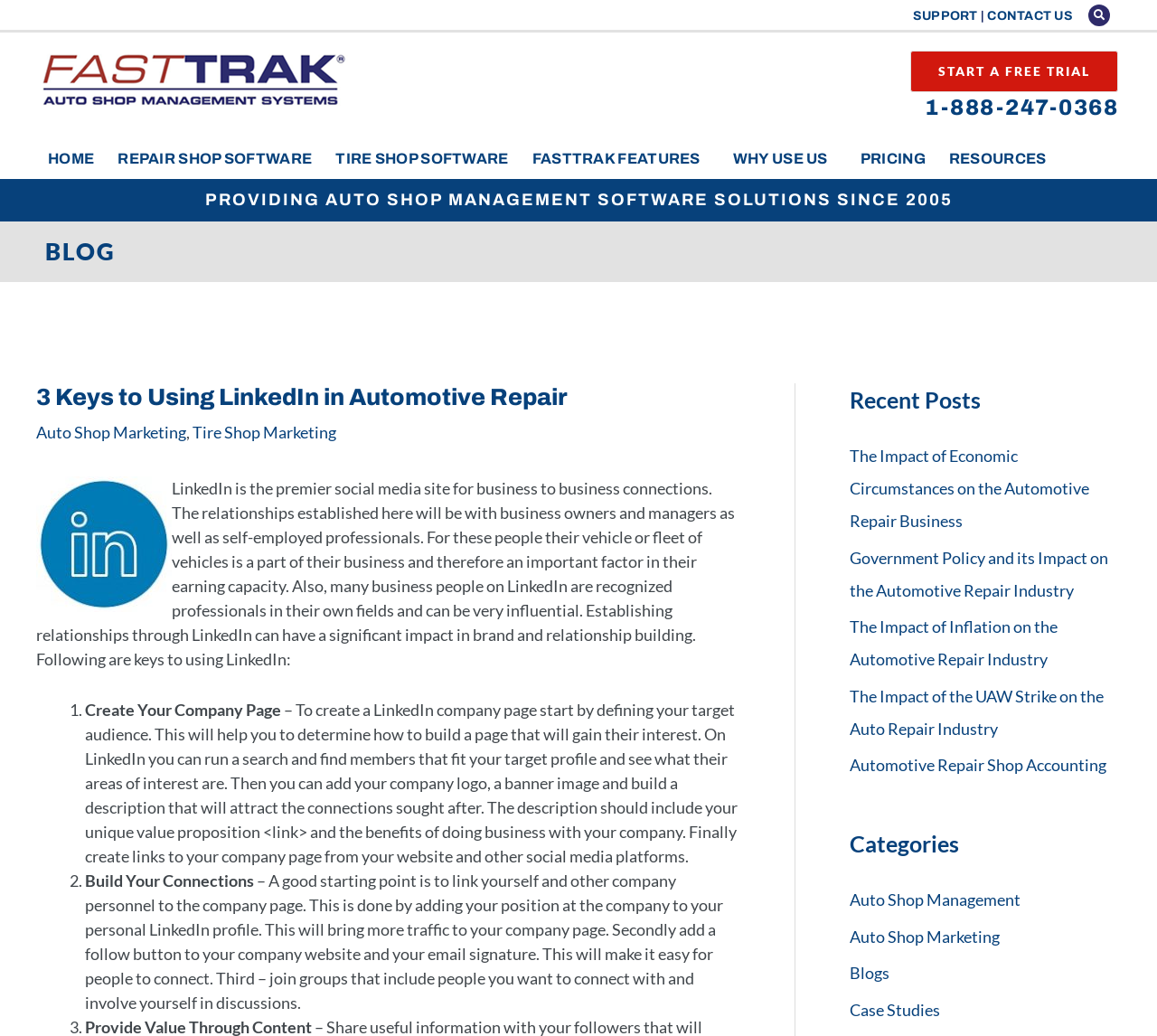Give a short answer using one word or phrase for the question:
What is the phone number on the webpage?

1-888-247-0368